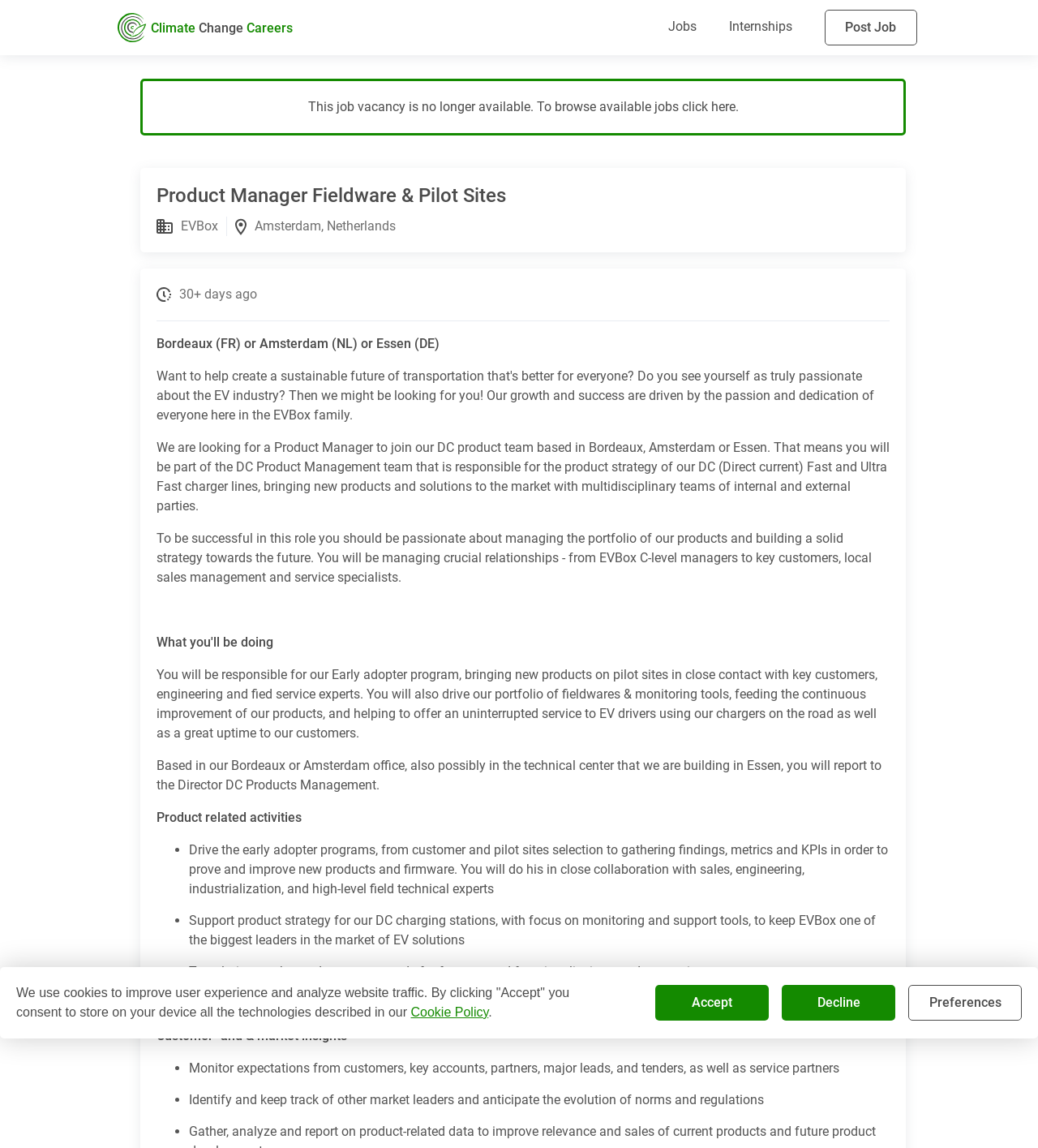What is the company name of the job vacancy?
Please provide a comprehensive answer to the question based on the webpage screenshot.

The company name of the job vacancy can be found in the heading 'EVBox' which is located next to the organization icon, indicating that the company name is EVBox.